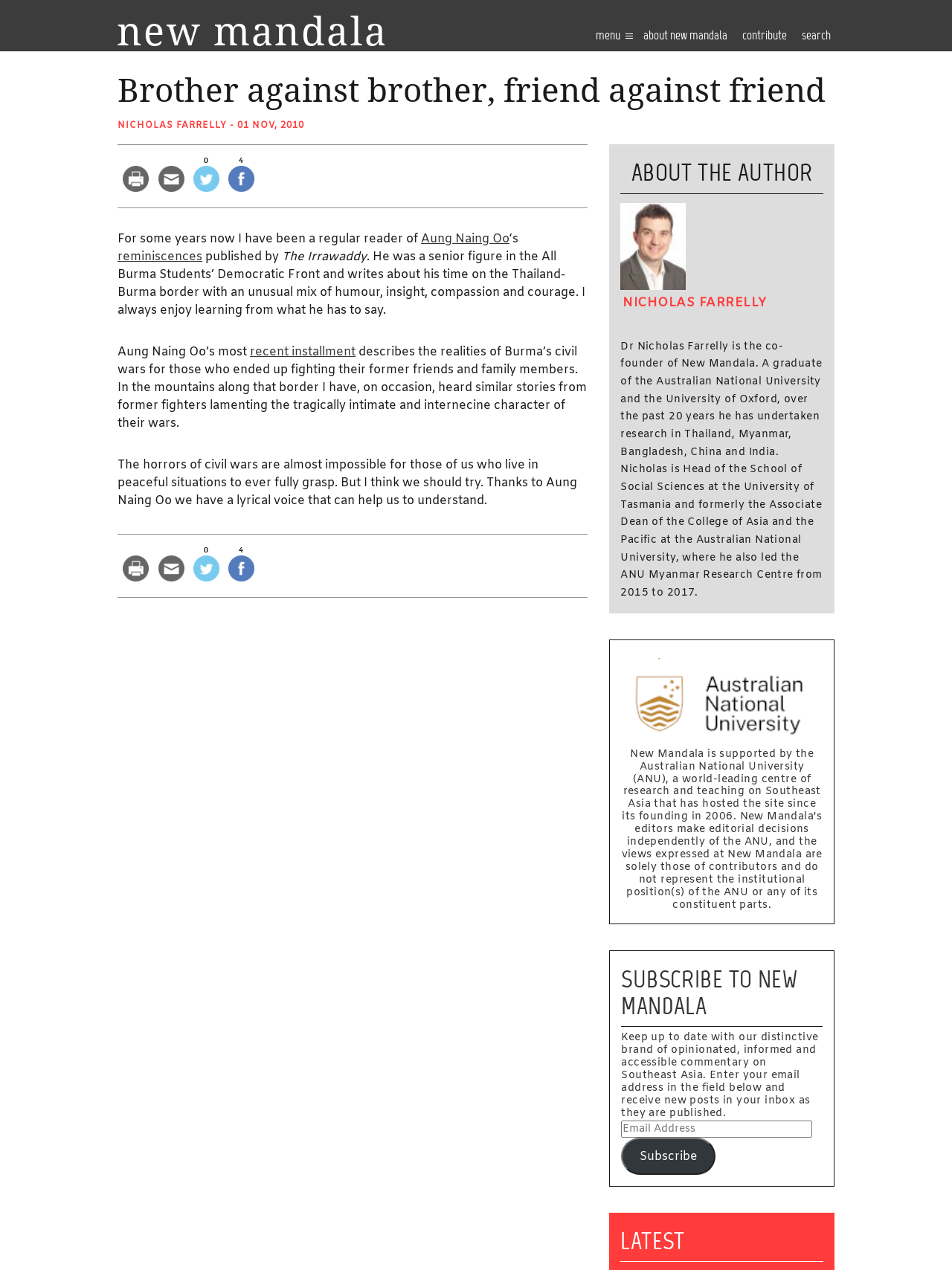Please identify the bounding box coordinates of the area that needs to be clicked to follow this instruction: "Click on the 'NEW PERSPECTIVES ON SOUTHEAST ASIA' link".

[0.123, 0.012, 0.404, 0.036]